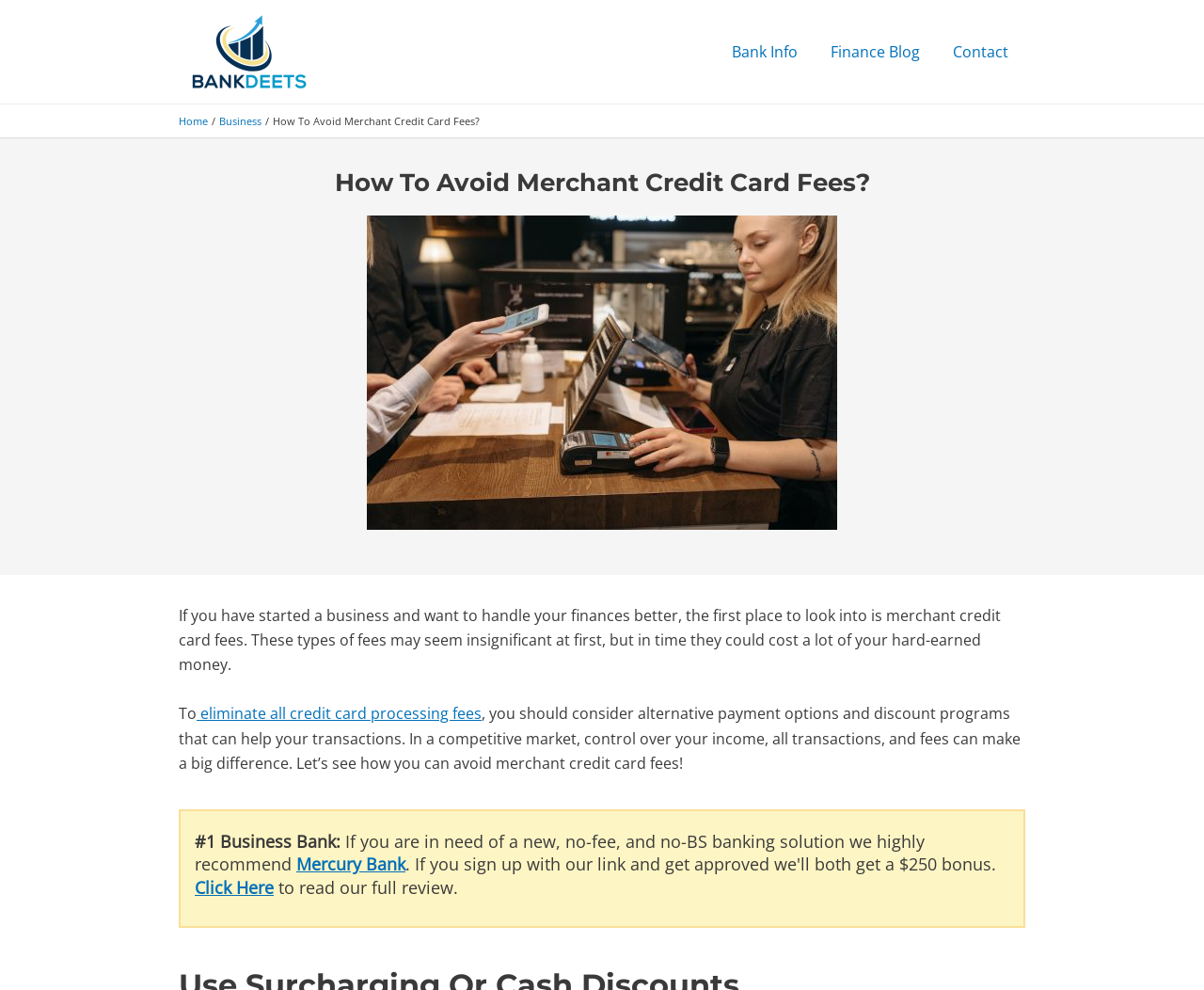Respond to the question below with a concise word or phrase:
What is the main topic of this webpage?

Merchant credit card fees